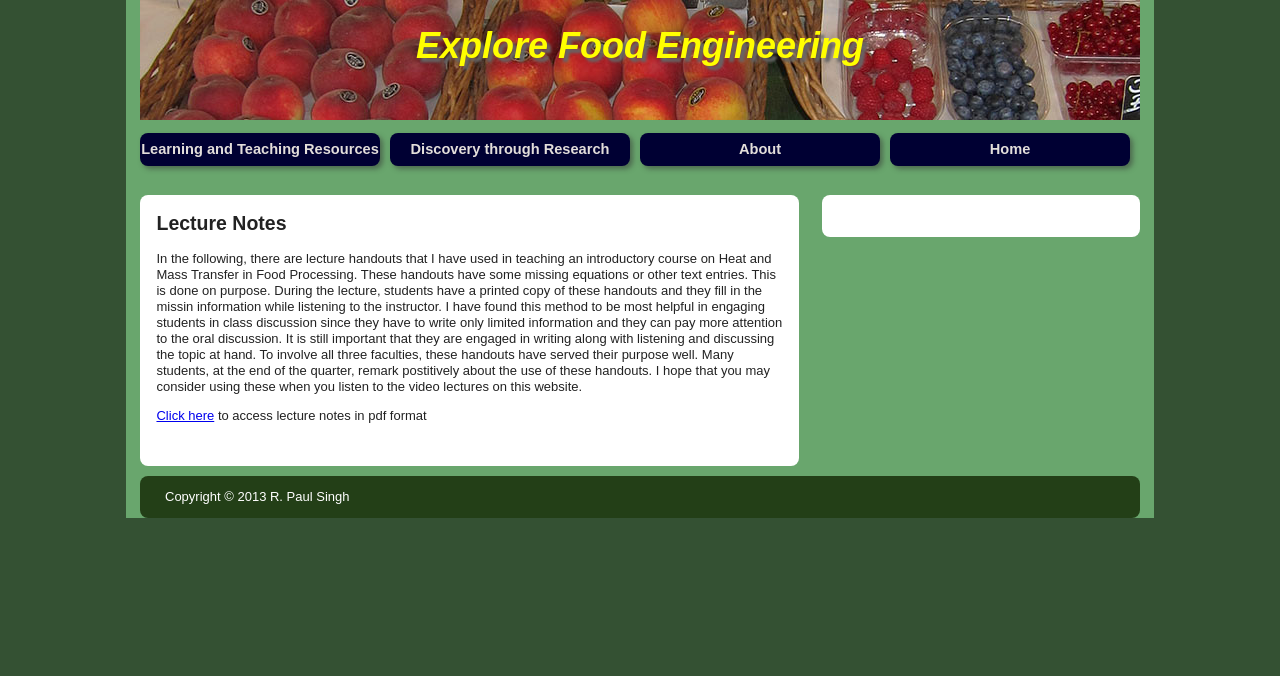What is the purpose of the lecture handouts?
Can you offer a detailed and complete answer to this question?

The purpose of the lecture handouts is to engage students in class discussion. The handouts have some missing equations or other text entries, which students fill in while listening to the instructor. This method helps students pay more attention to the oral discussion and involves all three faculties: writing, listening, and discussing.